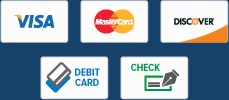Explain what is happening in the image with as much detail as possible.

This image showcases the various payment options accepted by Apex Heating and Air Conditioning. Prominently displayed are the logos of major credit cards including Visa, MasterCard, and Discover, indicating the company’s commitment to providing customers with convenient and flexible payment methods. In addition to the credit cards, the image features icons representing payment by debit card and check, further emphasizing the variety of options available for clients. This visual representation highlights Apex Heating and Air's customer-friendly approach, ensuring that whether customers prefer traditional or electronic payment methods, they have the means to engage with the services offered.